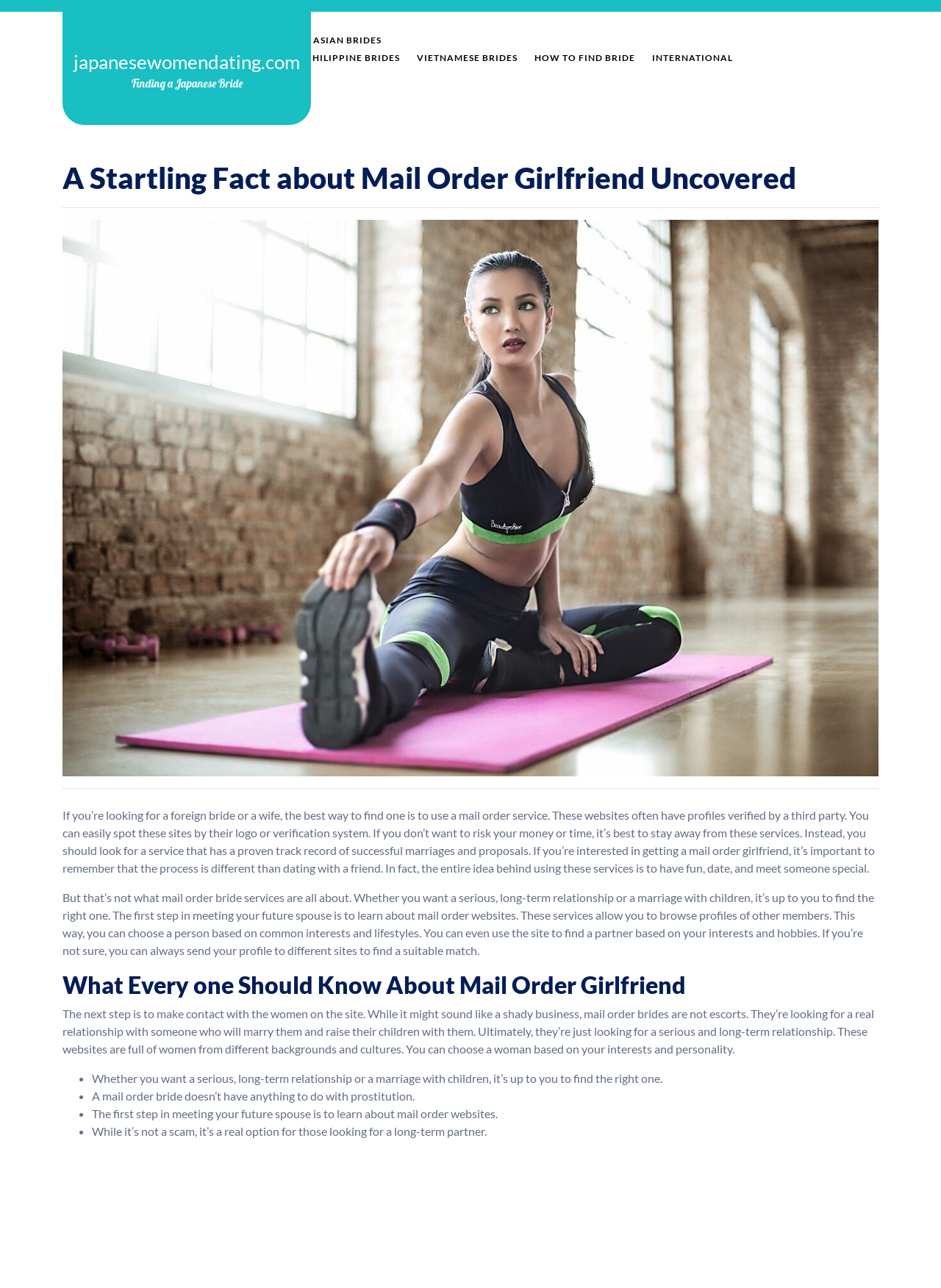Provide a brief response to the question below using one word or phrase:
What kind of relationships can be found on mail order websites?

Serious, long-term relationships